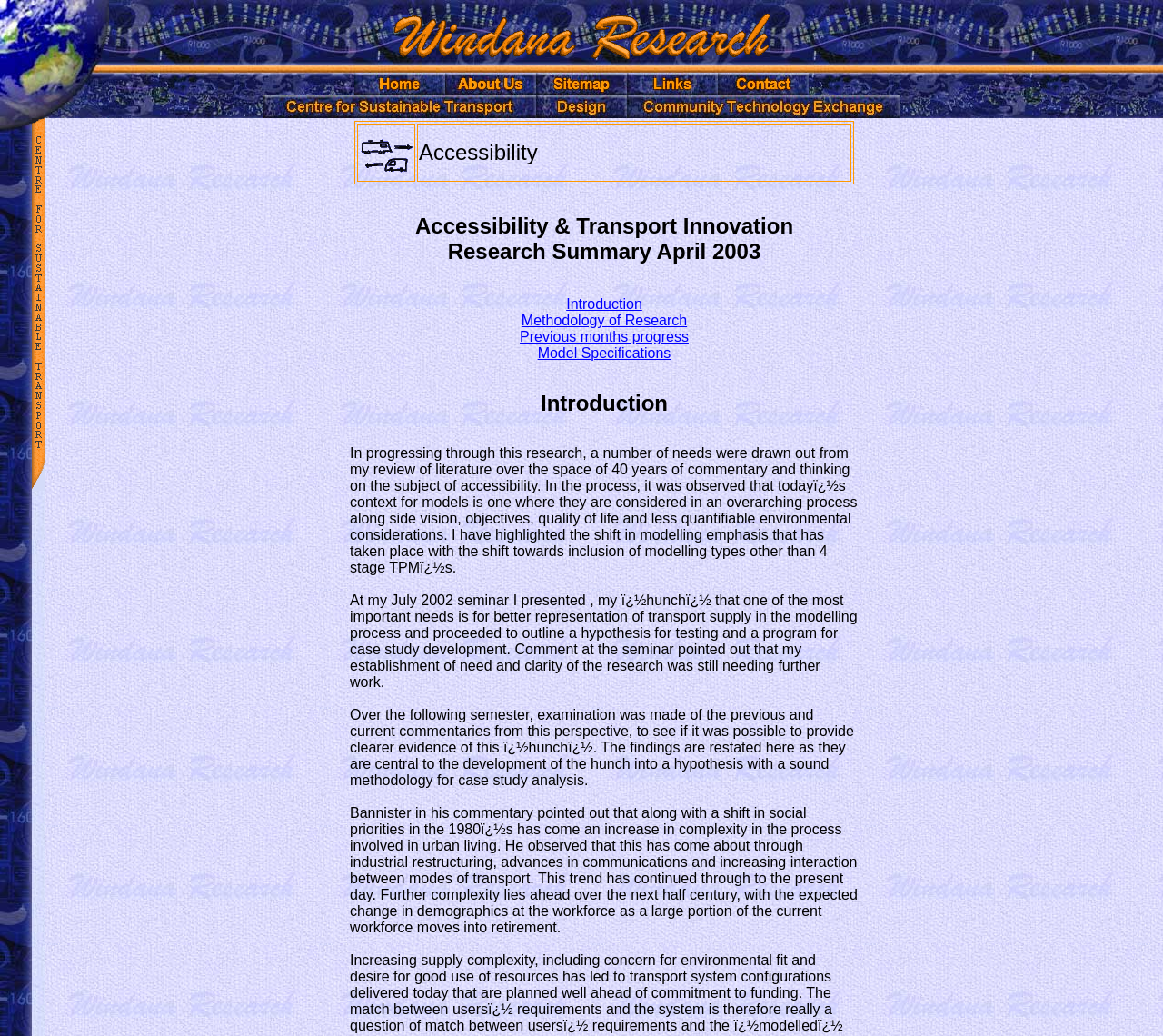Given the description "Introduction", provide the bounding box coordinates of the corresponding UI element.

[0.487, 0.286, 0.552, 0.301]